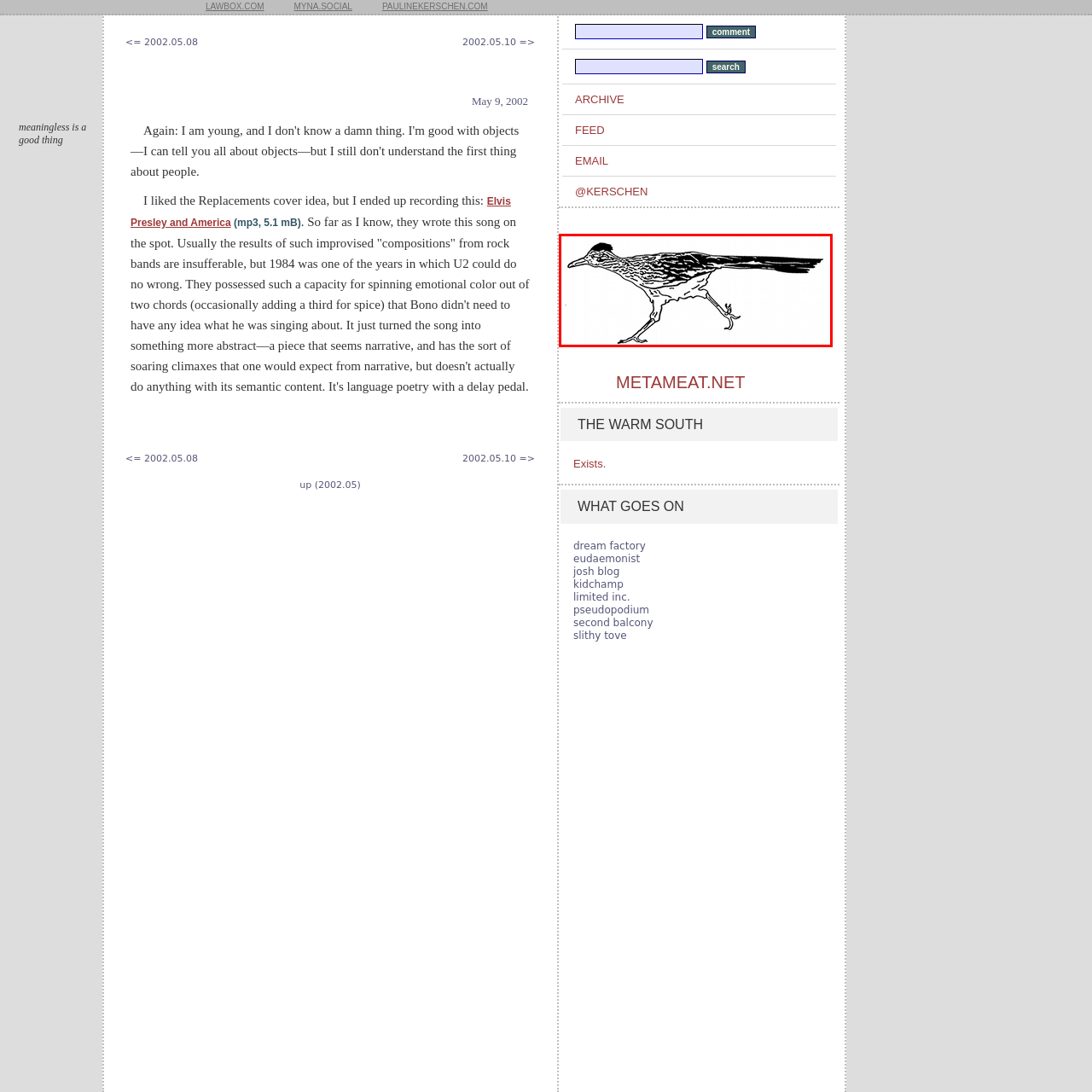What is the roadrunner's body shape?
Observe the image inside the red-bordered box and offer a detailed answer based on the visual details you find.

The caption describes the roadrunner's body as slender, which suggests that it has a lean and elongated shape, consistent with the bird's natural appearance.